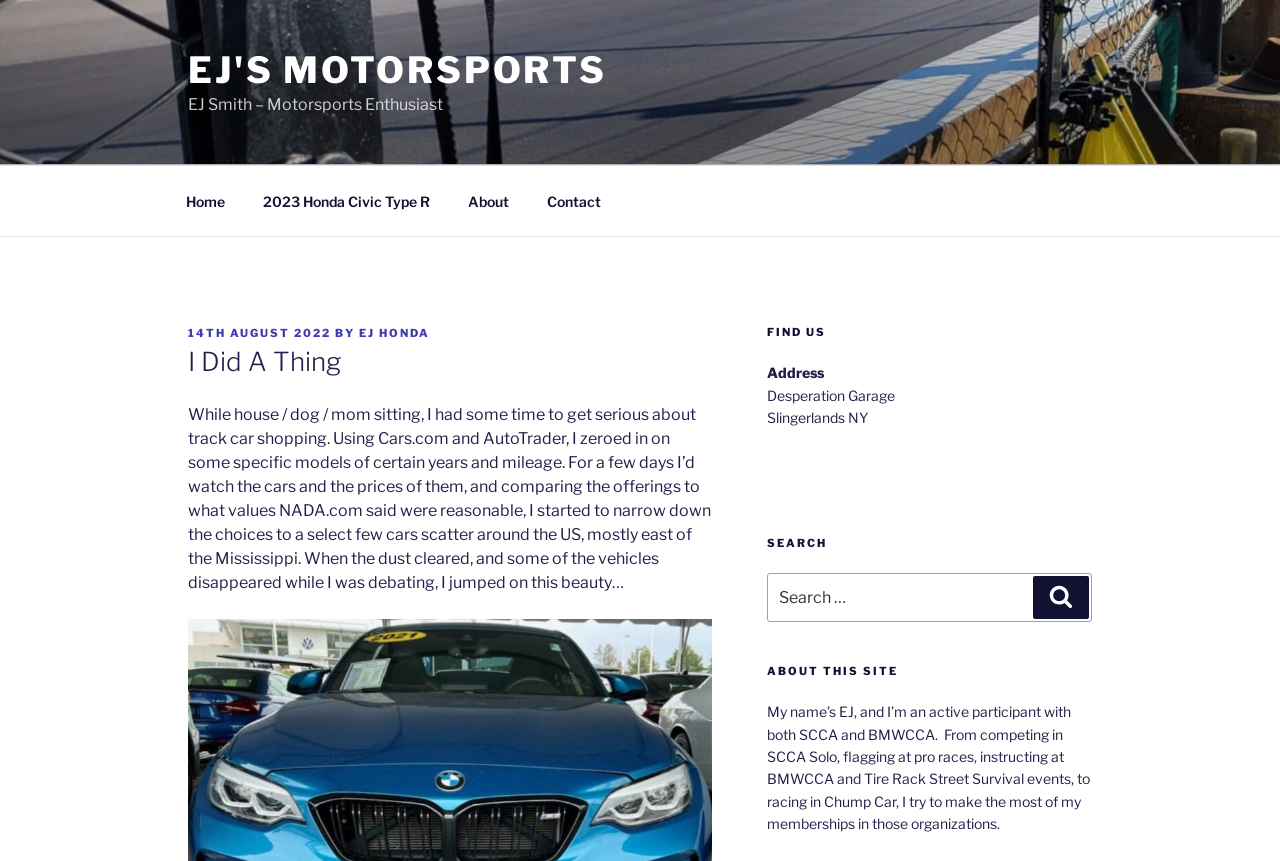Could you please study the image and provide a detailed answer to the question:
What is the purpose of the search bar?

The purpose of the search bar is to search for specific content on the webpage, as indicated by the static text element 'Search for:' next to the search box.